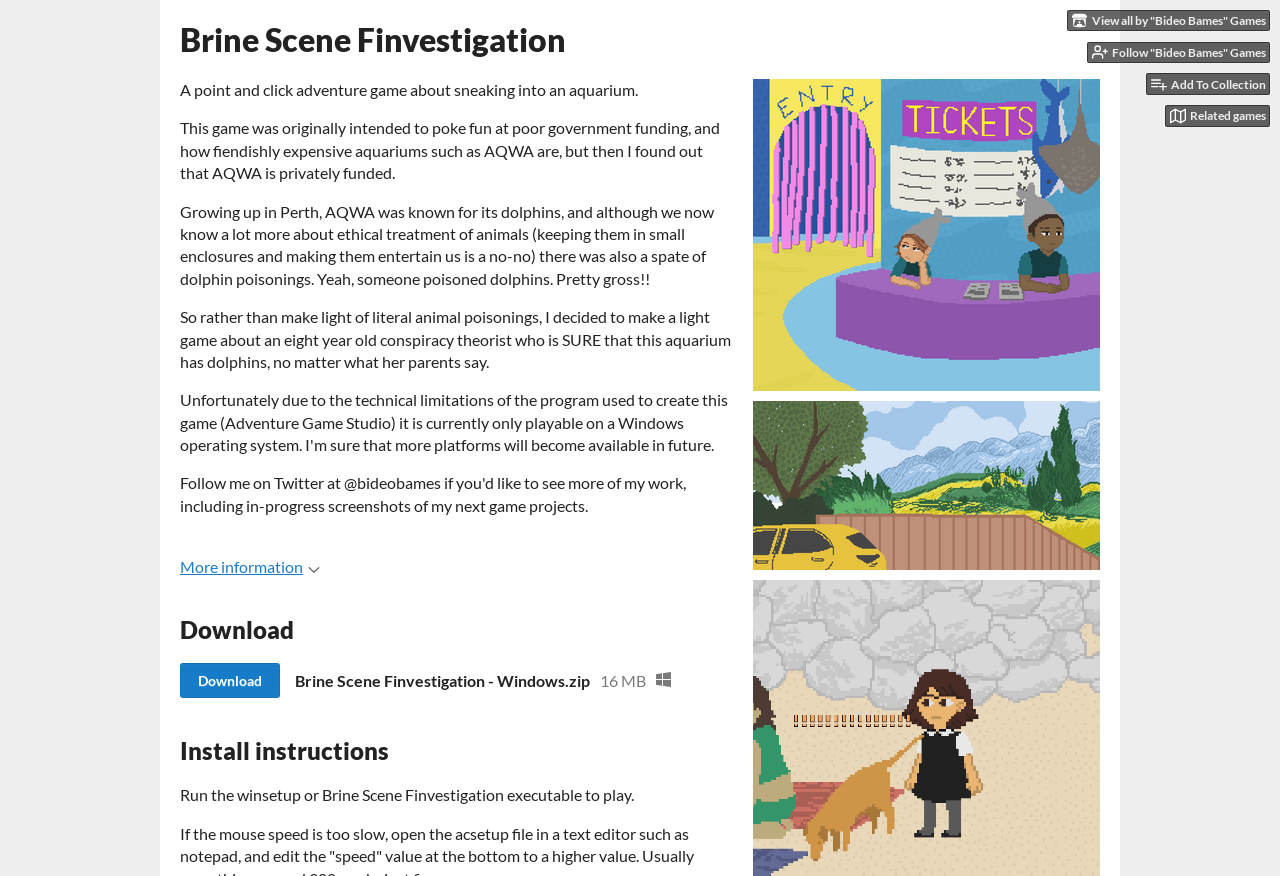Extract the primary header of the webpage and generate its text.

Brine Scene Finvestigation